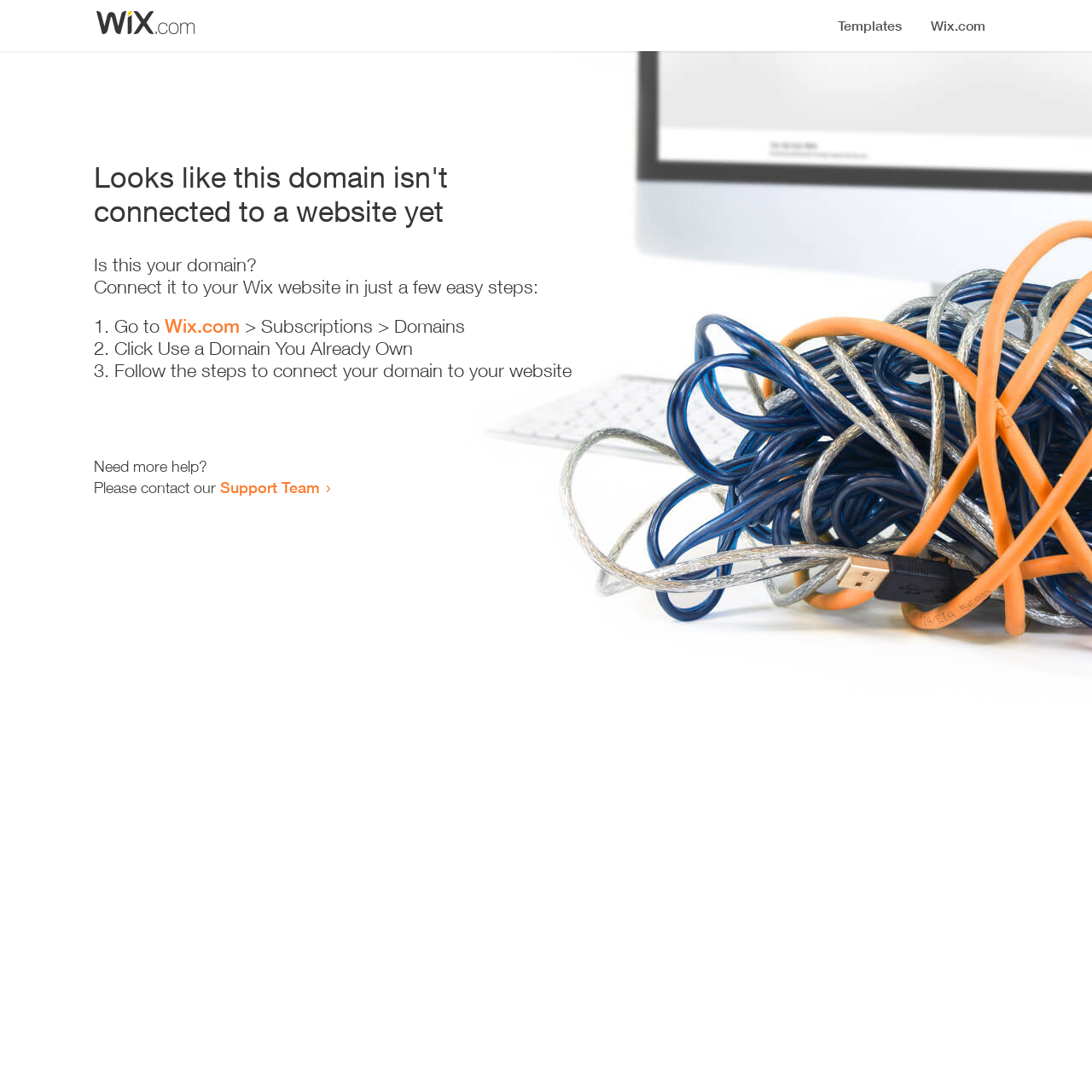Based on the visual content of the image, answer the question thoroughly: Where can I go to start connecting my domain?

According to the instructions on the webpage, I need to go to Wix.com, specifically to the 'Subscriptions > Domains' section, to start connecting my domain.